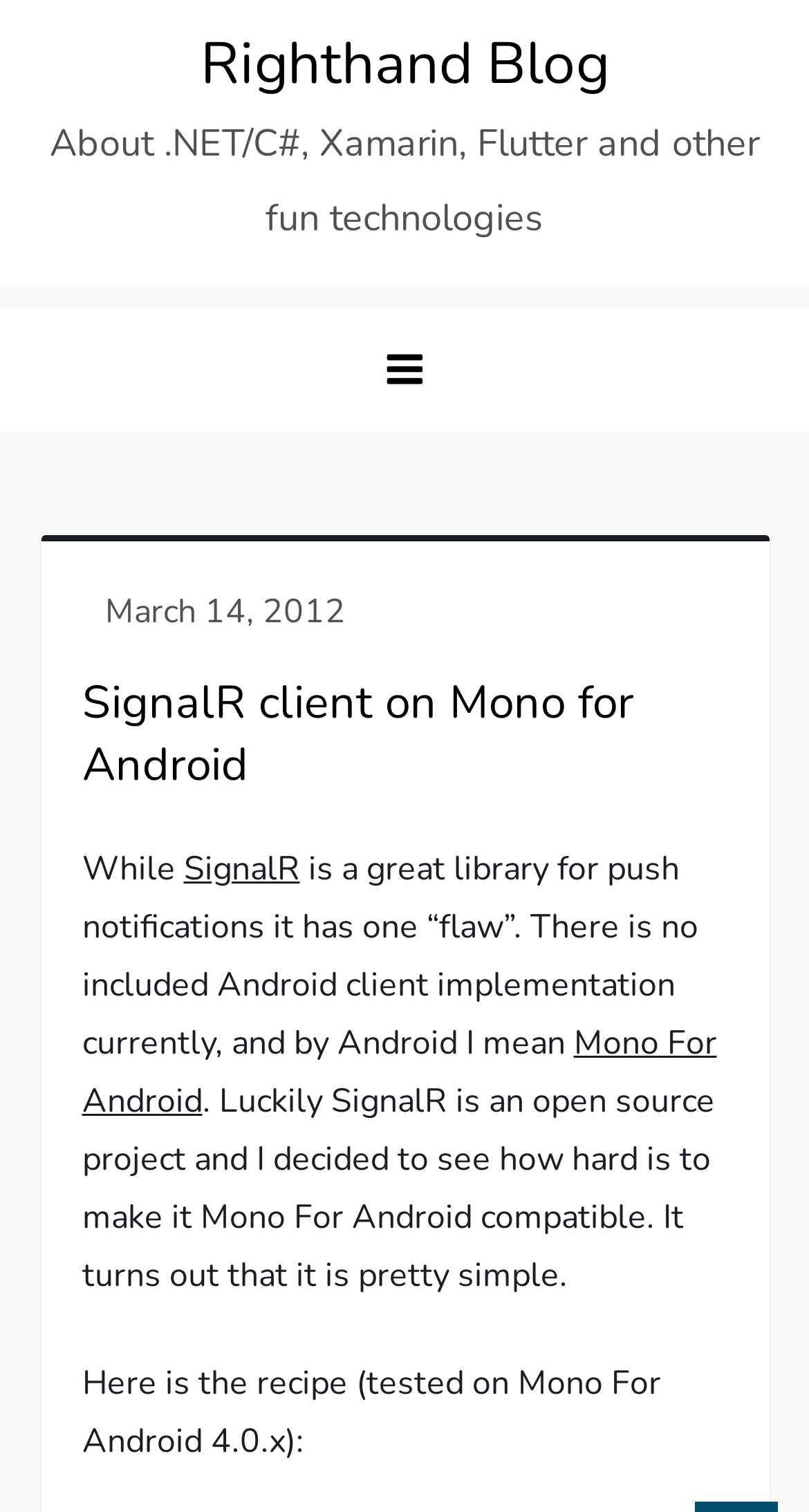Refer to the image and offer a detailed explanation in response to the question: What is the library for push notifications?

According to the text 'SignalR is a great library for push notifications...', SignalR is the library being referred to.